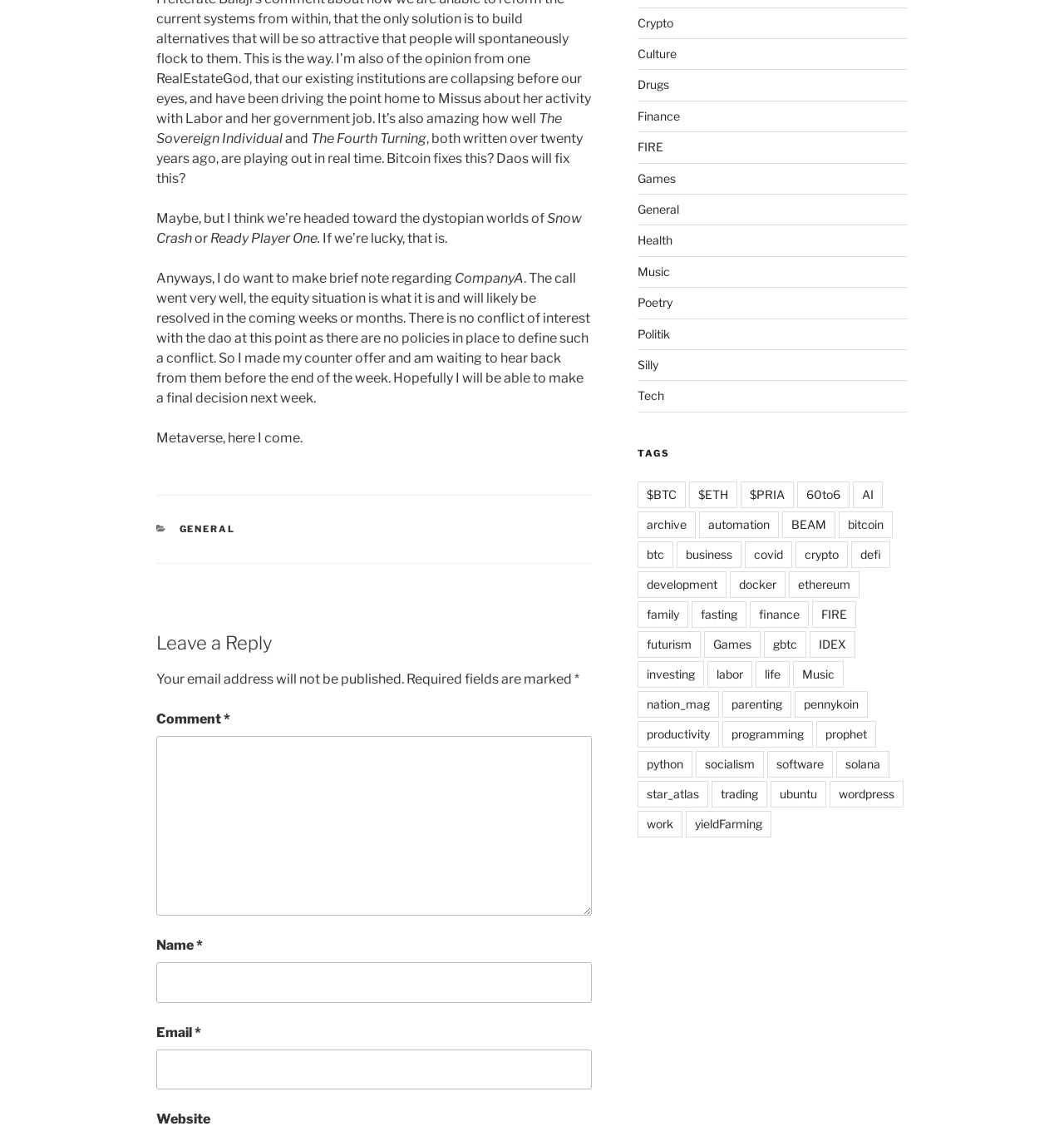Based on the element description Aomenxing Pujing88, identify the bounding box of the UI element in the given webpage screenshot. The coordinates should be in the format (top-left x, top-left y, bottom-right x, bottom-right y) and must be between 0 and 1.

None